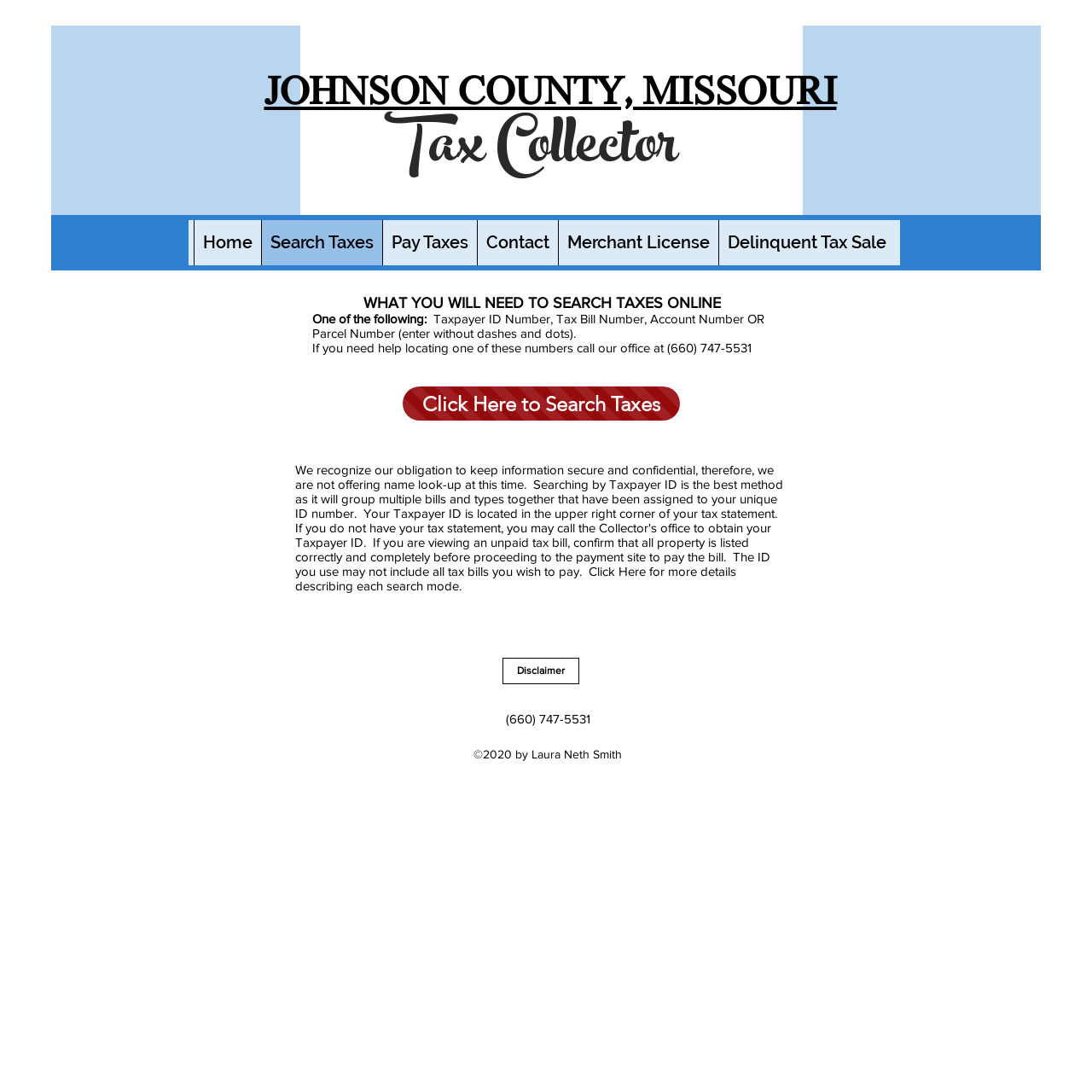Respond to the question with just a single word or phrase: 
What is the phone number to call for help?

(660) 747-5531